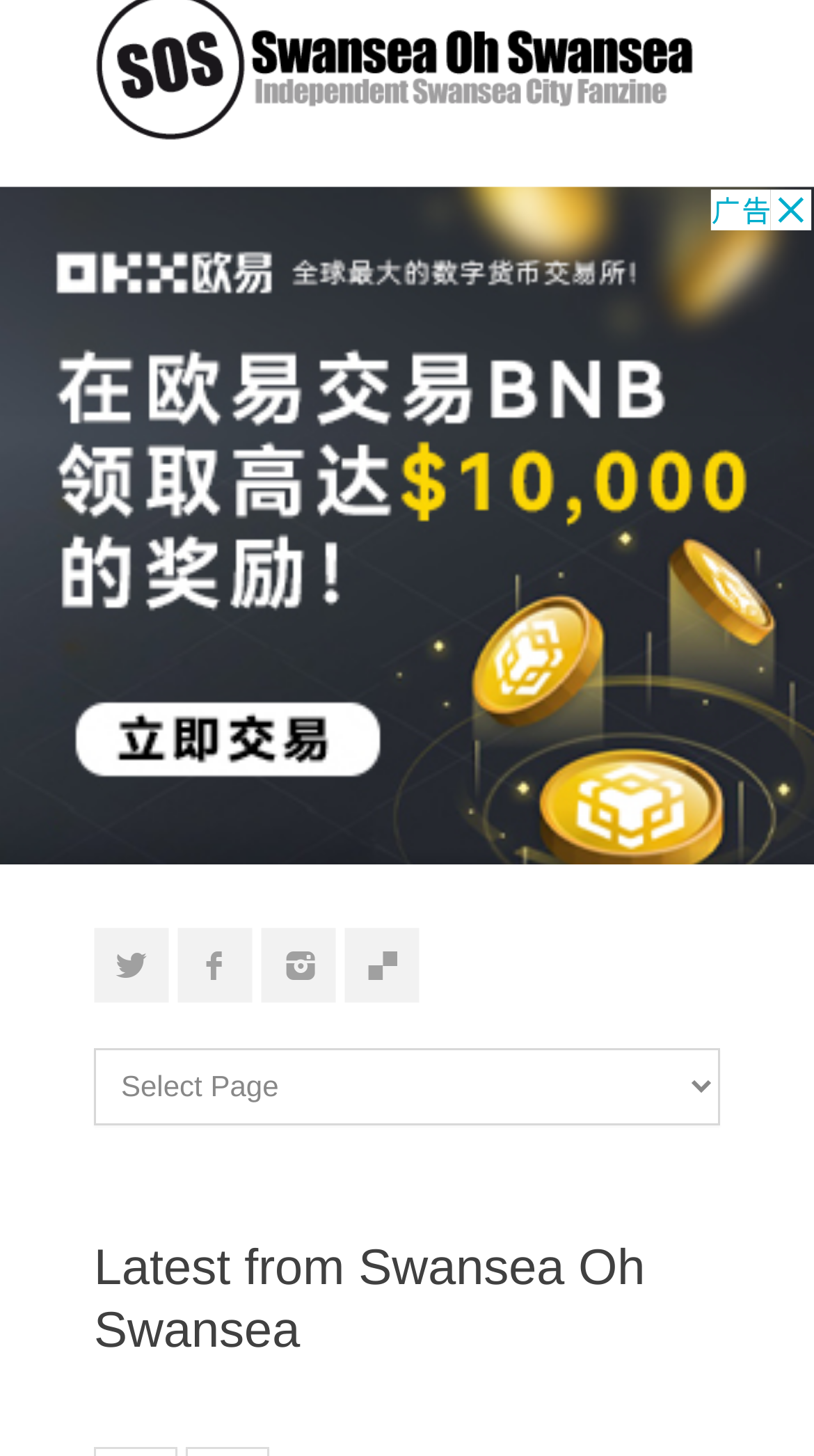How many social media links are there?
Give a one-word or short-phrase answer derived from the screenshot.

4